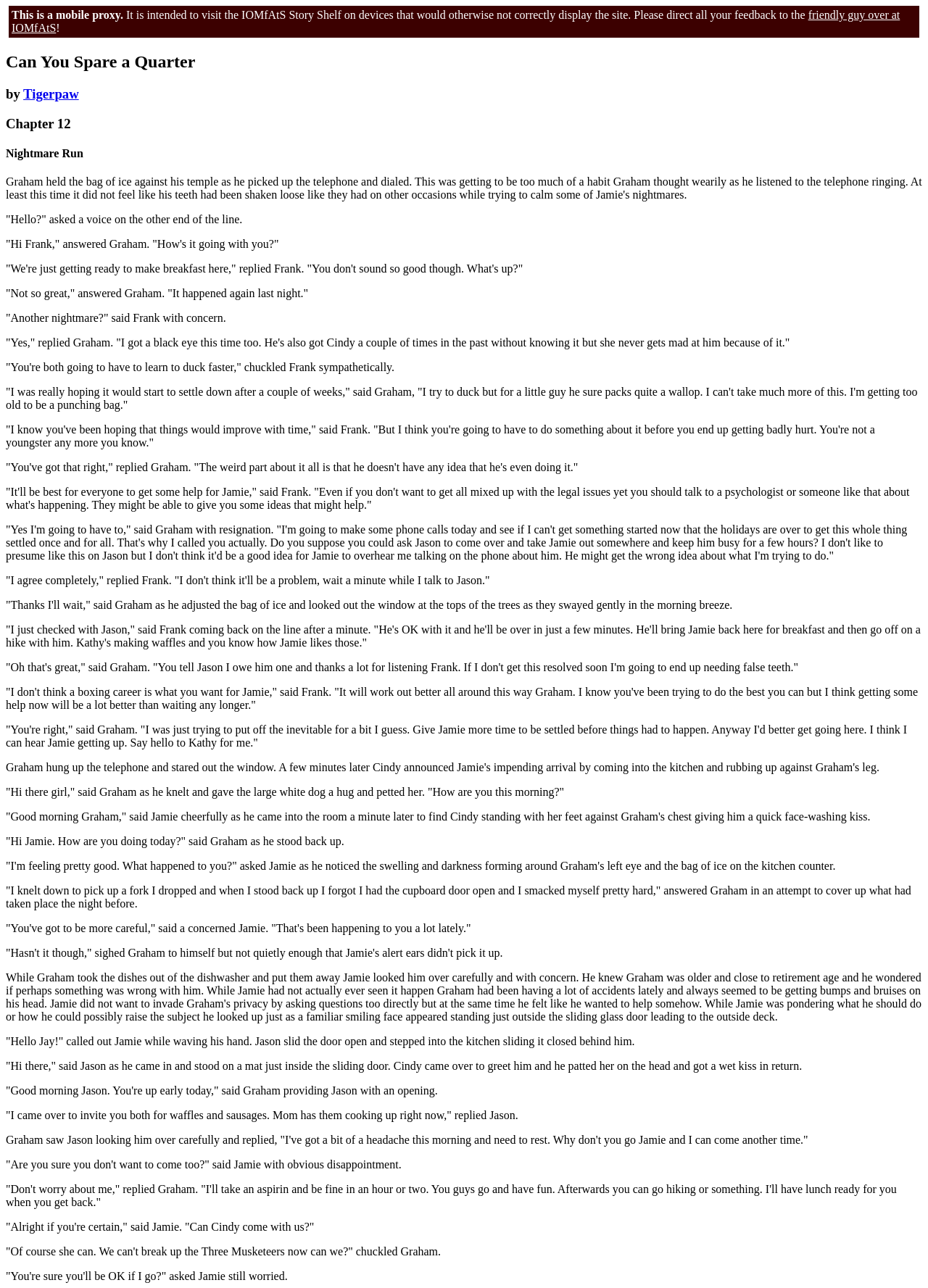Describe the entire webpage, focusing on both content and design.

This webpage appears to be a mobile proxy for accessing the IOMfAtS Story Shelf, a website that displays a story titled "Can You Spare a Quarter" by Tigerpaw. The story is divided into chapters, with the current chapter being "Nightmare Run".

At the top of the page, there is a brief introduction to the mobile proxy, followed by a link to the author's website. Below this, the story's title and author are displayed prominently, with the chapter title "Nightmare Run" situated underneath.

The main content of the page is the story itself, which is presented in a series of paragraphs. The text is arranged in a single column, with each paragraph separated by a small gap. The story appears to be a narrative about a character named Graham, who is discussing his problems with his friend Frank over the phone.

Throughout the story, there are no images or other multimedia elements. The text is the primary focus of the page, with a simple and clean layout that makes it easy to read. The font size and style are consistent throughout, with headings and links differentiated by their font size and color.

In terms of the layout, the text is arranged in a vertical column, with each paragraph flowing into the next. The paragraphs are of varying lengths, with some being quite short and others being longer and more descriptive. The text is densely packed, with little whitespace between paragraphs.

Overall, the webpage is designed to provide a simple and distraction-free reading experience, with the focus squarely on the story itself.